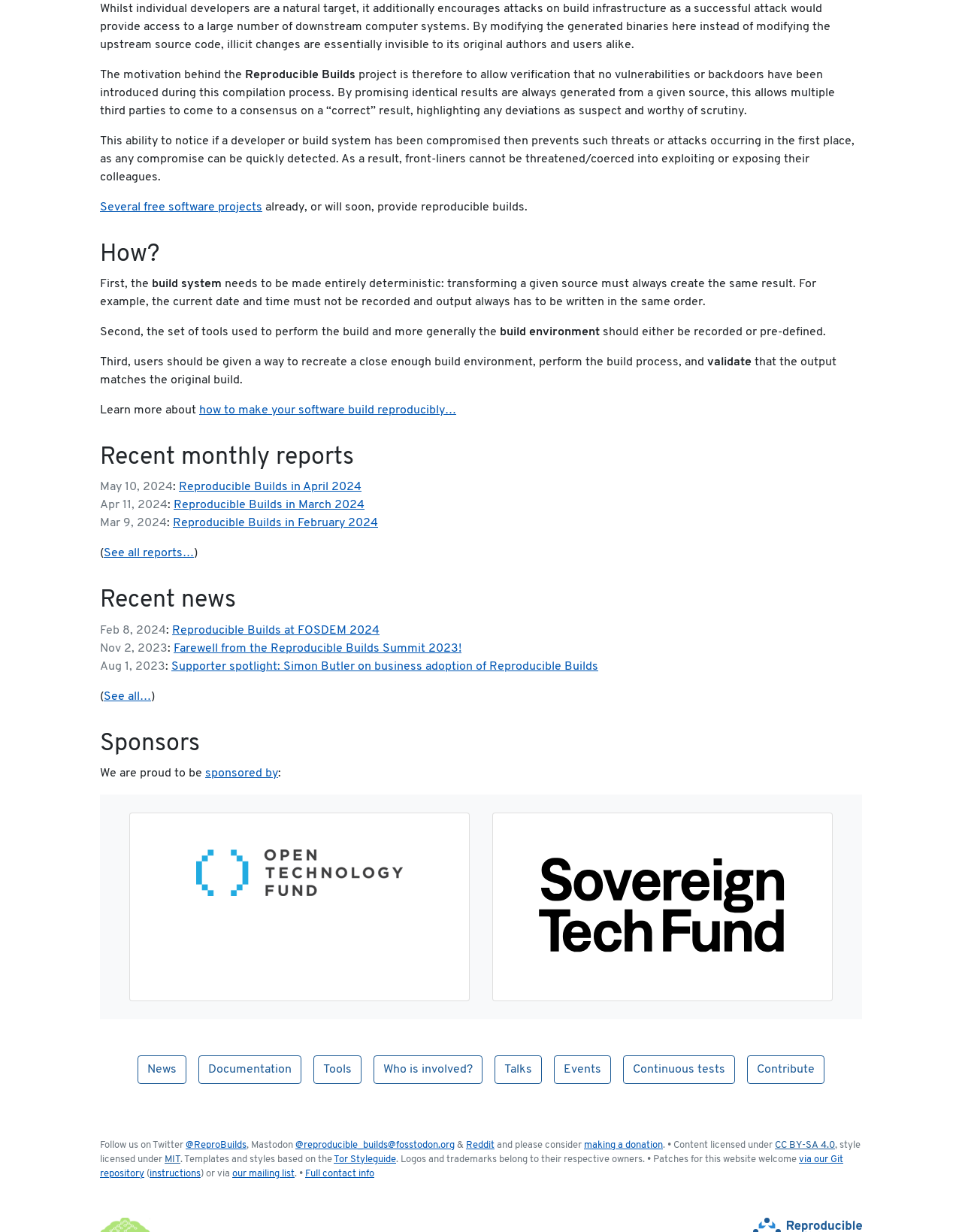Identify the bounding box of the UI element that matches this description: "Reproducible Builds in March 2024".

[0.18, 0.405, 0.379, 0.415]